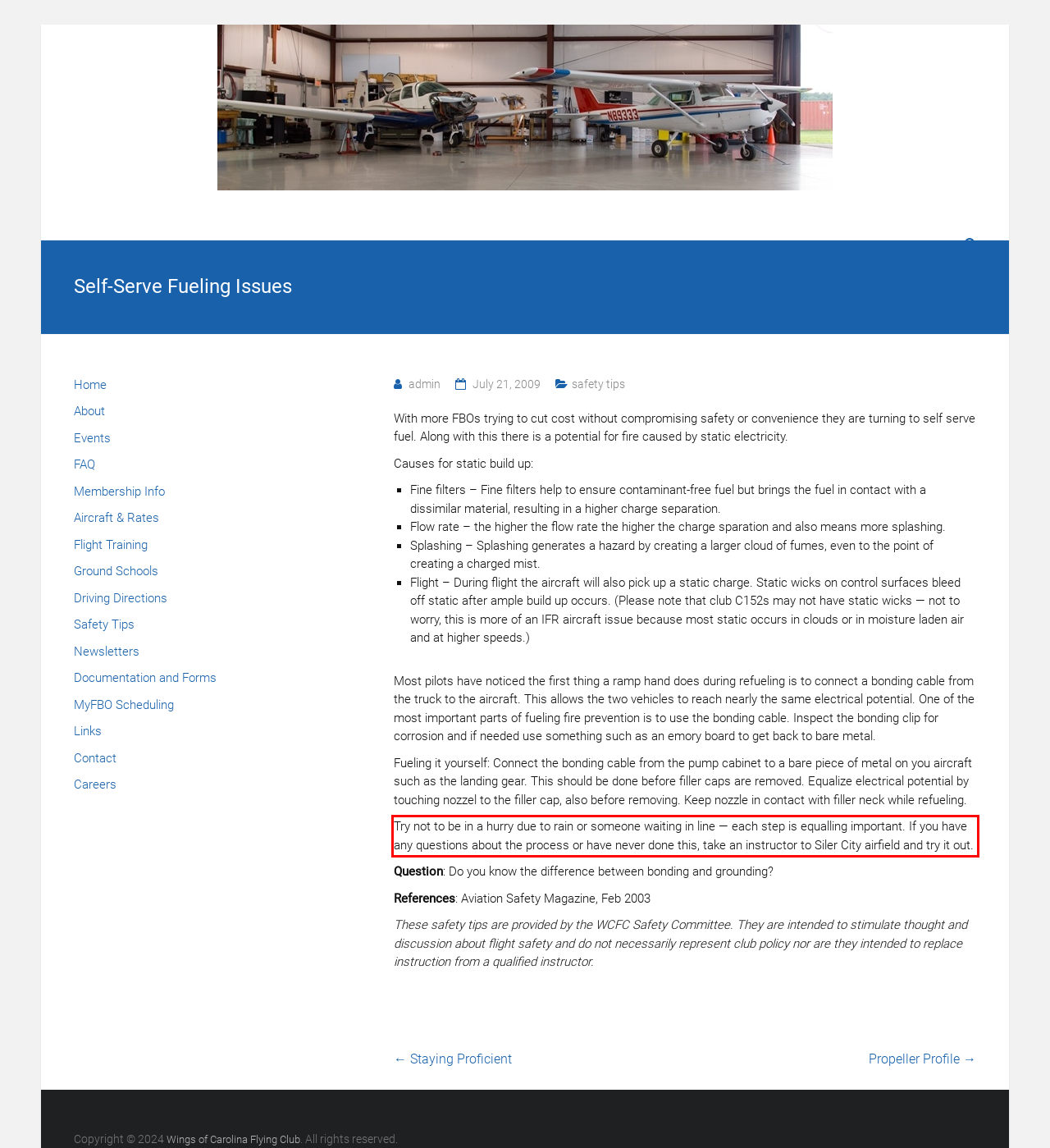Please examine the webpage screenshot and extract the text within the red bounding box using OCR.

Try not to be in a hurry due to rain or someone waiting in line — each step is equalling important. If you have any questions about the process or have never done this, take an instructor to Siler City airfield and try it out.